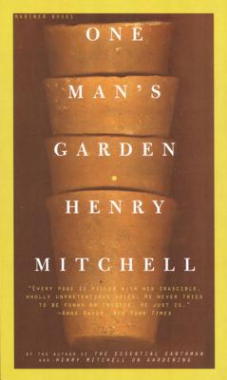Give a one-word or one-phrase response to the question: 
What is the author's name?

Henry Mitchell